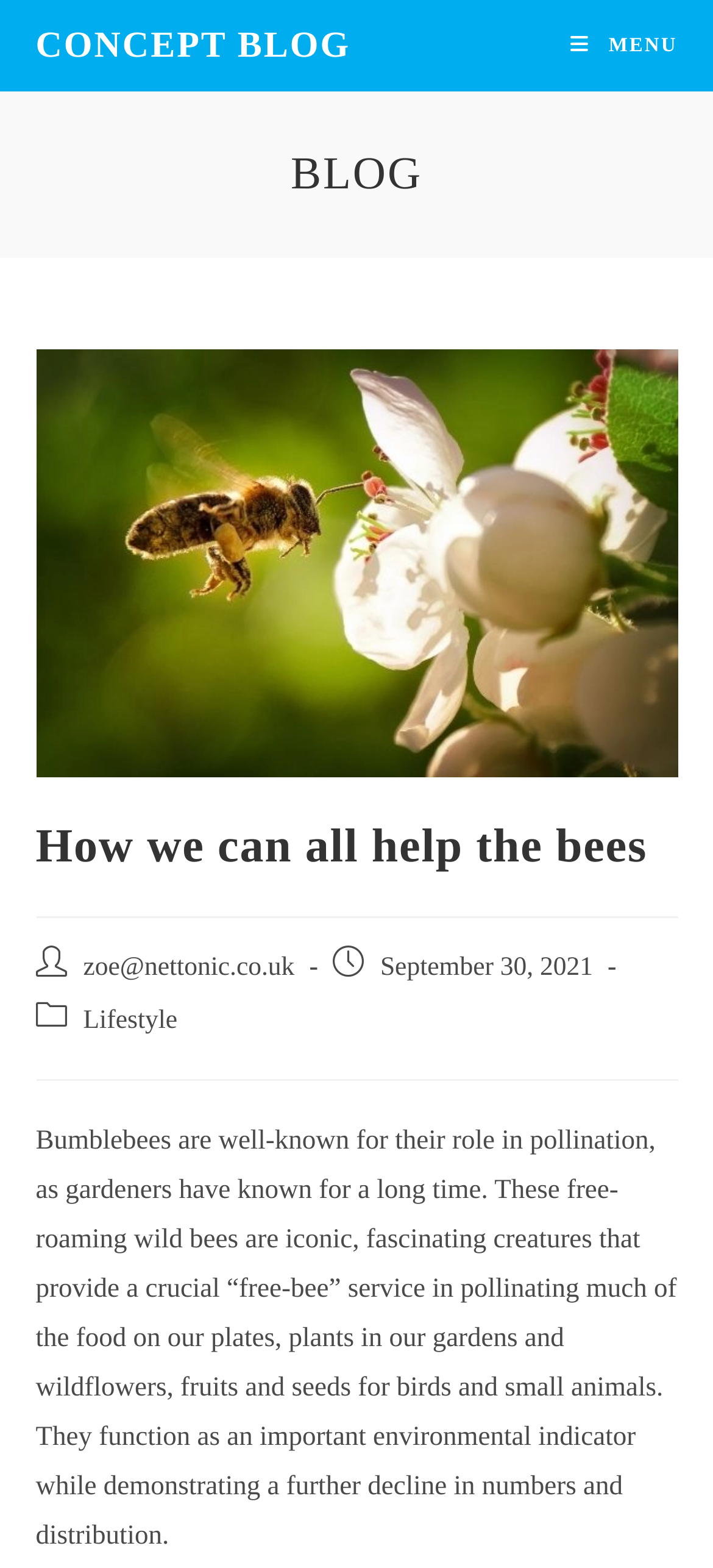Given the element description: "zoe@nettonic.co.uk", predict the bounding box coordinates of this UI element. The coordinates must be four float numbers between 0 and 1, given as [left, top, right, bottom].

[0.117, 0.608, 0.413, 0.627]